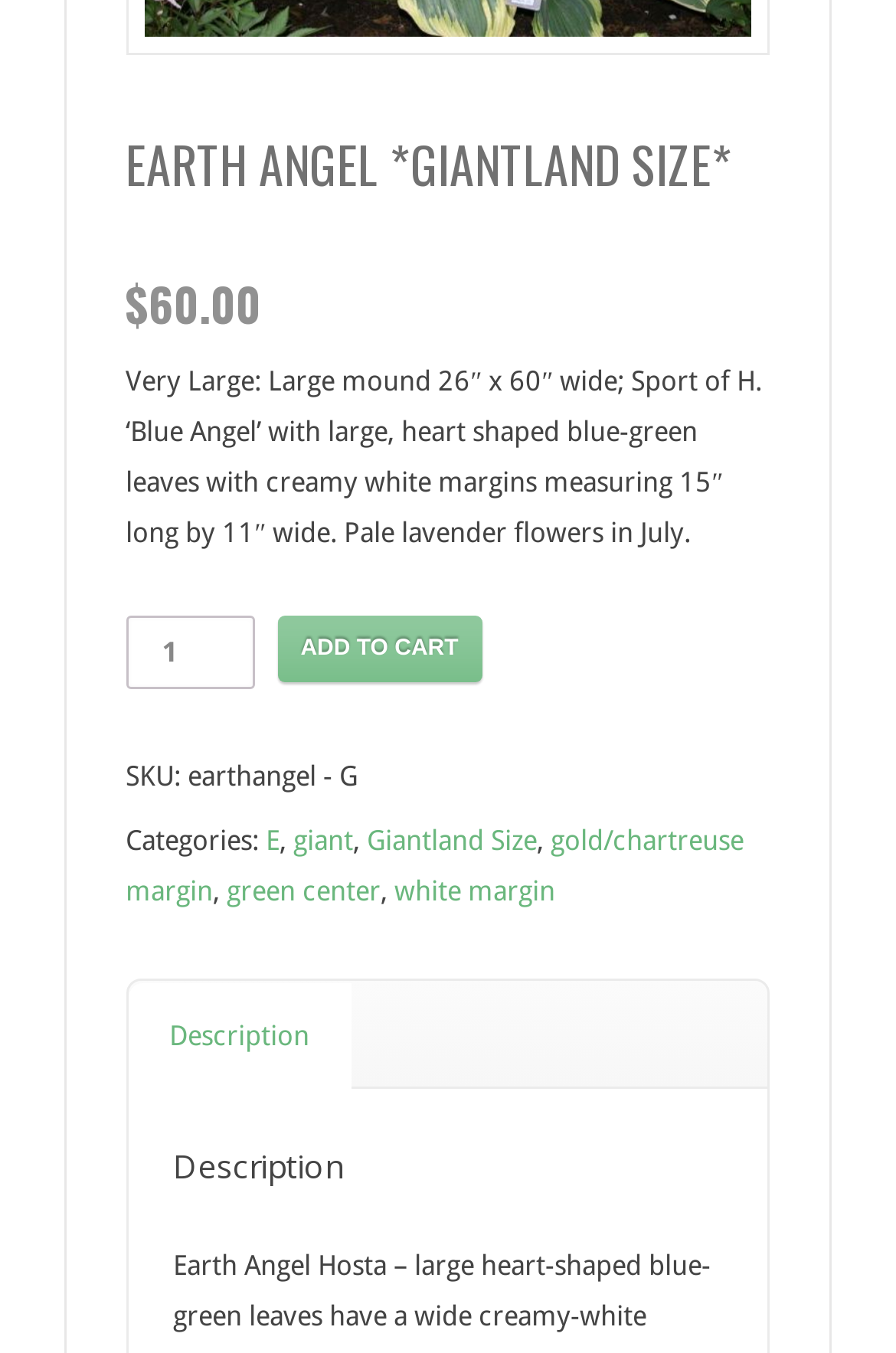Identify the bounding box coordinates of the area that should be clicked in order to complete the given instruction: "Click on category 'Giantland Size'". The bounding box coordinates should be four float numbers between 0 and 1, i.e., [left, top, right, bottom].

[0.41, 0.609, 0.6, 0.633]